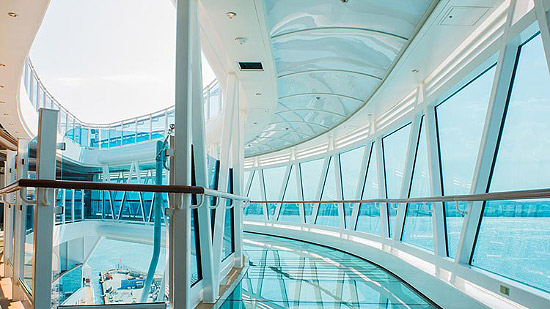Give a comprehensive caption for the image.

The image showcases the stunning Princess SeaWalk on the Regal Princess cruise ship, an architectural marvel that extends 60 feet long and hovers 128 feet above the ocean. The photograph captures the sleek, modern design of the walkway, surrounded by expansive glass walls that offer breathtaking views of the sea below. The light-filled corridor features a polished glass floor, enhancing the sense of adventure as passengers walk across it. This innovative feature provides a unique experience, allowing guests to feel the thrill of being above the water while enjoying unparalleled panoramas of the ocean. The SeaWalk is designed for both kids and adults, making it a popular attraction on the ship.